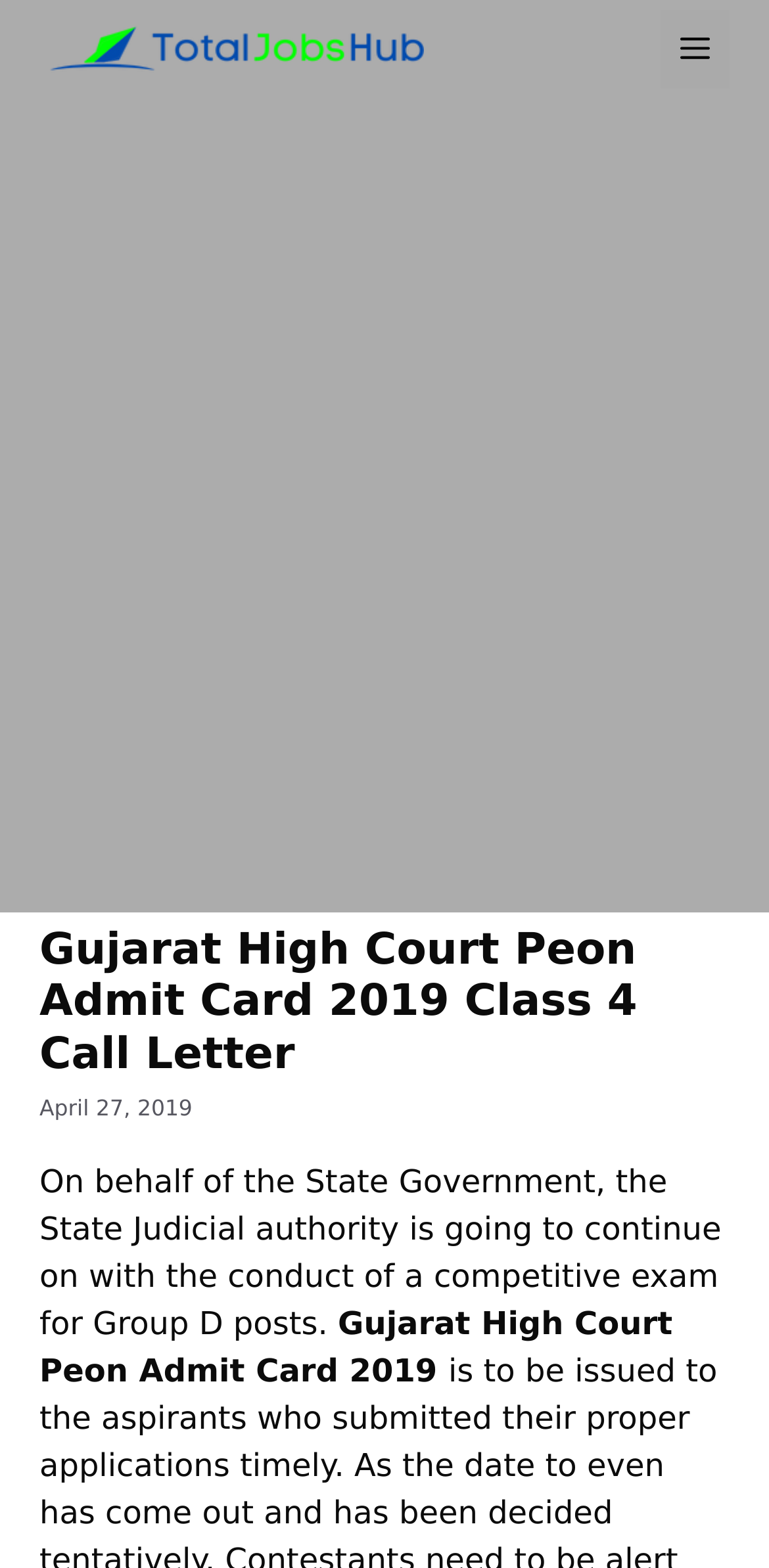Calculate the bounding box coordinates for the UI element based on the following description: "Menu". Ensure the coordinates are four float numbers between 0 and 1, i.e., [left, top, right, bottom].

[0.859, 0.006, 0.949, 0.057]